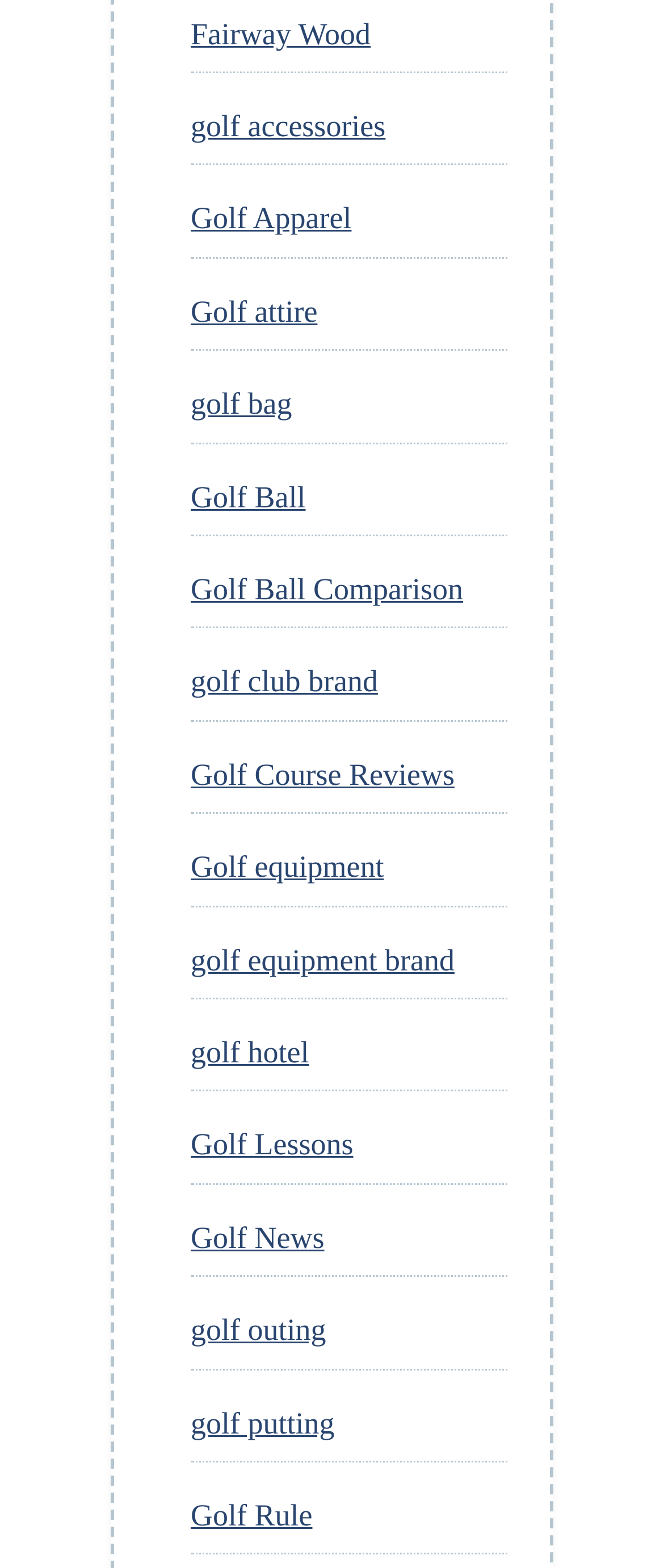Determine the bounding box for the UI element described here: "golf club brand".

[0.287, 0.424, 0.569, 0.446]